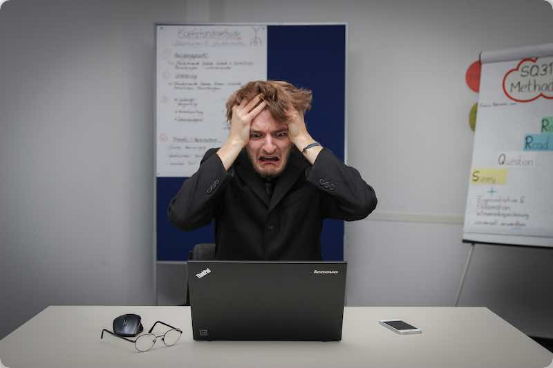Offer a detailed explanation of the image.

The image portrays a man sitting at a desk, visibly distressed as he runs his hands through his hair and holds his head. He is dressed in a black suit, emphasizing the seriousness of his situation. In front of him is a laptop, presumably displaying daunting information or overwhelming tasks. Beside the laptop, a pair of glasses and a smartphone sit on the white table, suggesting a busy work environment. The background features a whiteboard with notes or outlines, indicating a professional setting. The overall atmosphere conveys a sense of frustration and anxiety, possibly related to work or life pressures, aligning with the theme of "Frustration" noted in the surrounding context.